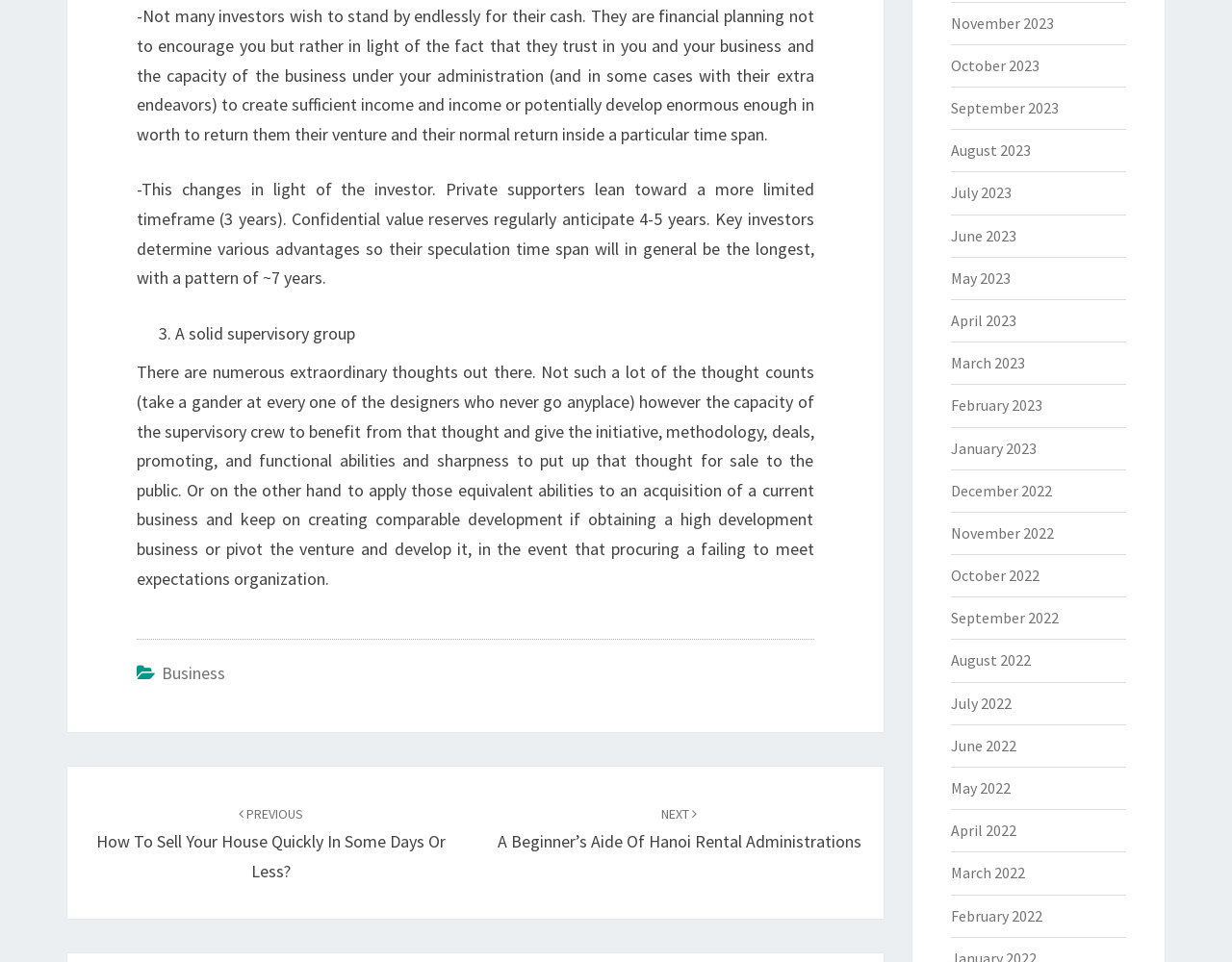Locate the bounding box coordinates of the element's region that should be clicked to carry out the following instruction: "Click on the 'Business' link". The coordinates need to be four float numbers between 0 and 1, i.e., [left, top, right, bottom].

[0.131, 0.688, 0.183, 0.711]